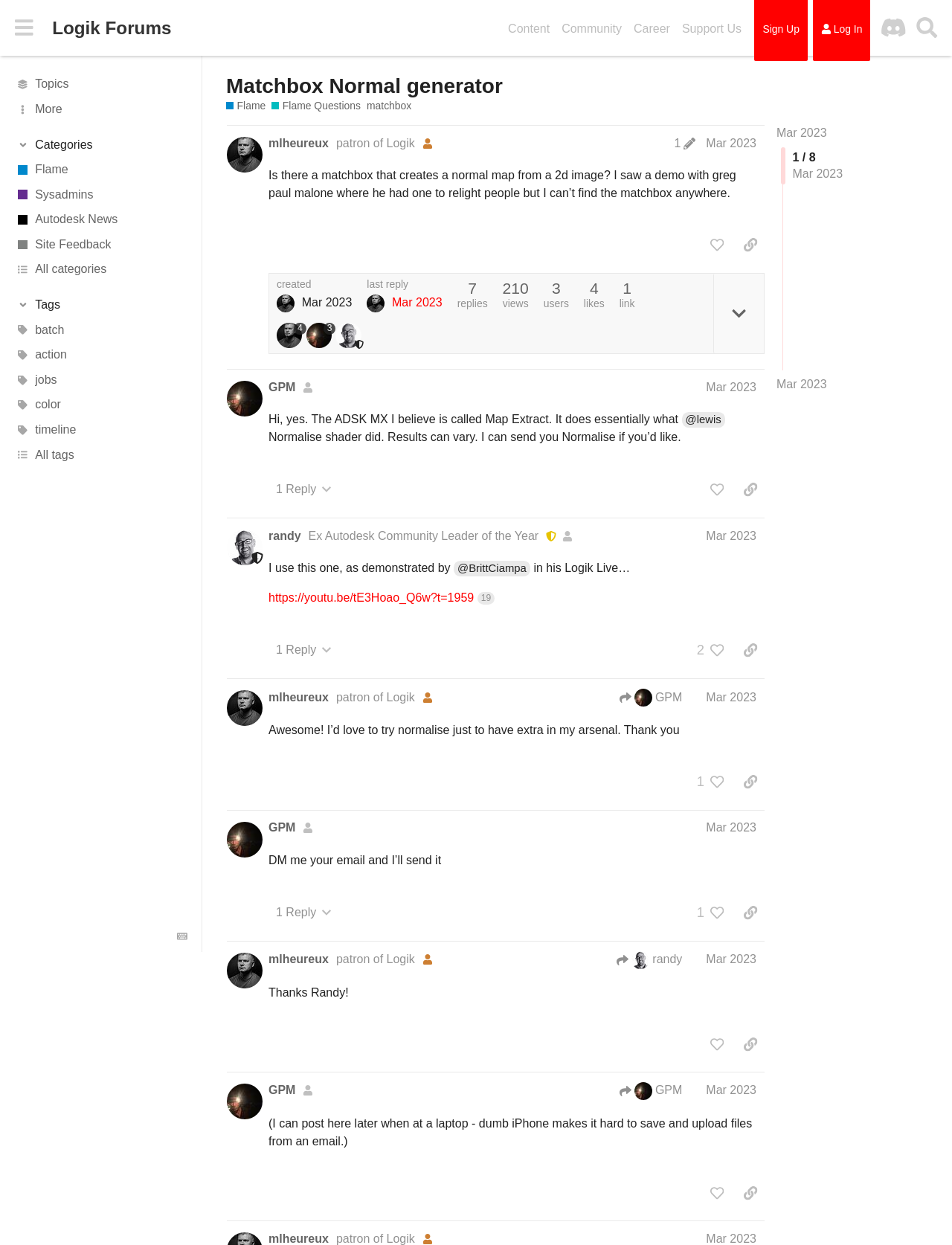What is the topic of the post?
Please provide a comprehensive answer to the question based on the webpage screenshot.

The topic of the post can be found in the heading element above the post content, where it says 'Matchbox Normal generator'.